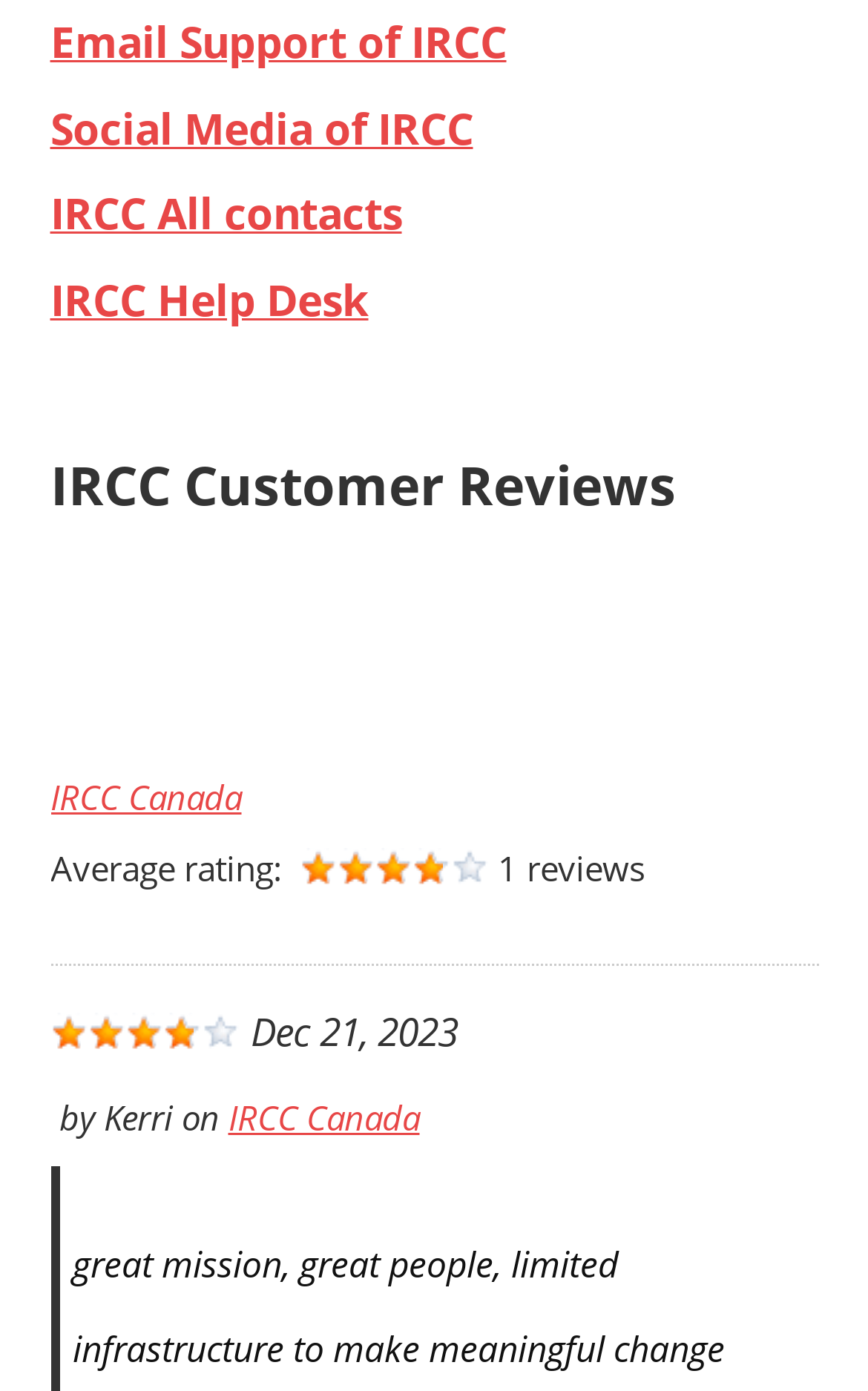Locate and provide the bounding box coordinates for the HTML element that matches this description: "IRCC Canada".

[0.263, 0.787, 0.483, 0.821]